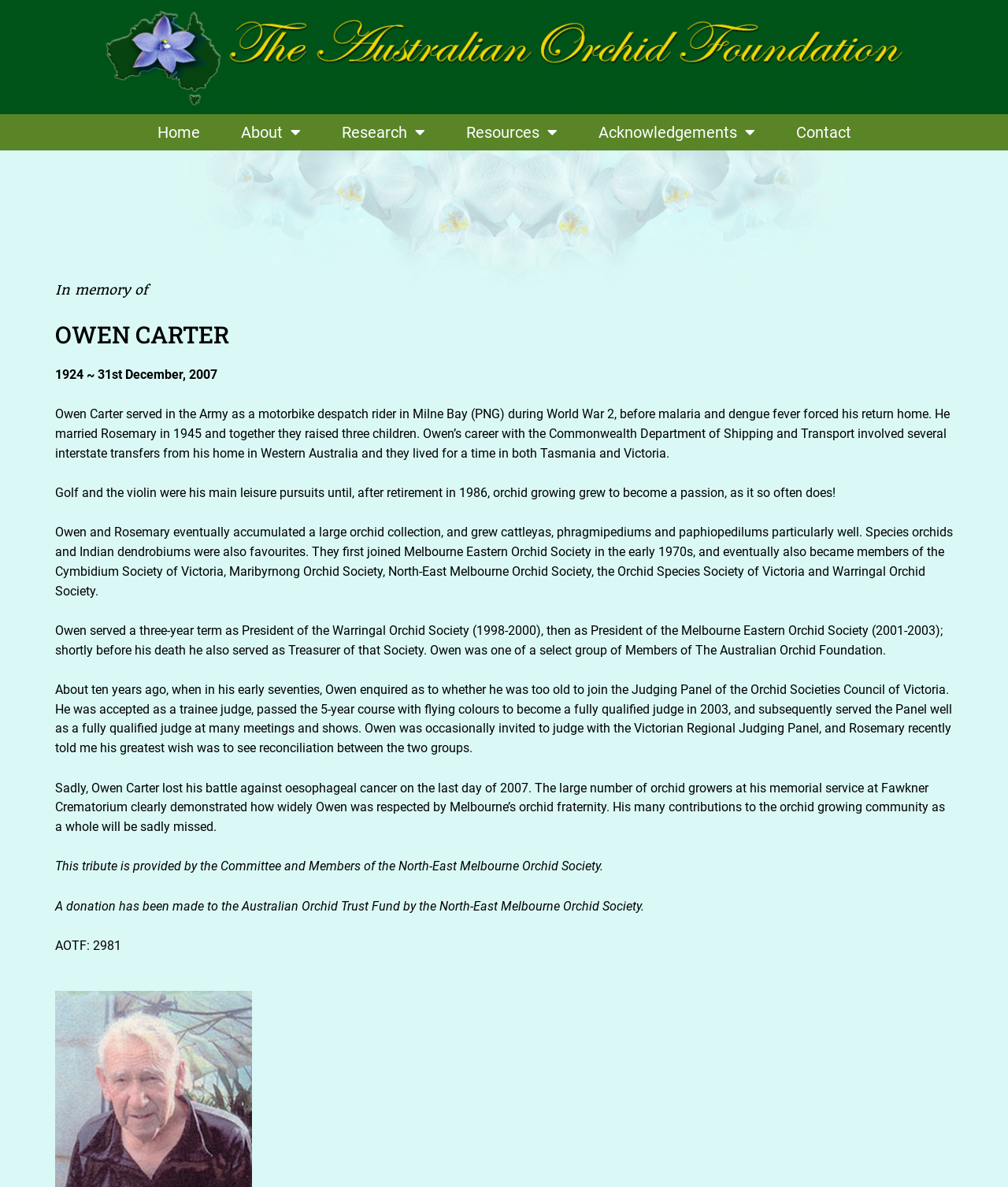What is the cause of Owen Carter's death?
Based on the image content, provide your answer in one word or a short phrase.

Oesophageal cancer